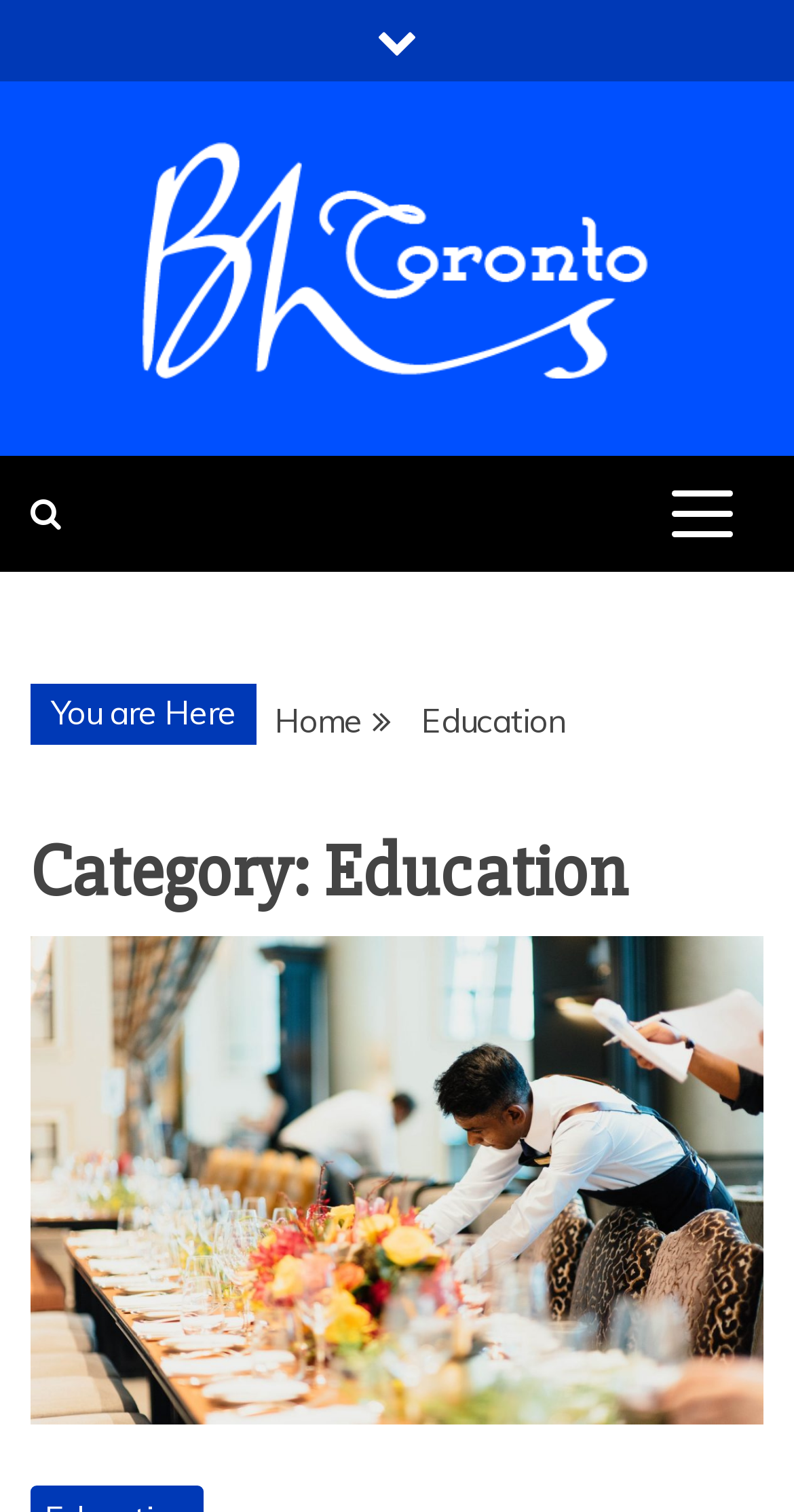What is the purpose of the button with an arrow icon?
Offer a detailed and full explanation in response to the question.

The button with an arrow icon is located on the top-right corner of the webpage, and it is described as 'expanded: False controls: primary-menu', which suggests that its purpose is to expand the primary menu when clicked.